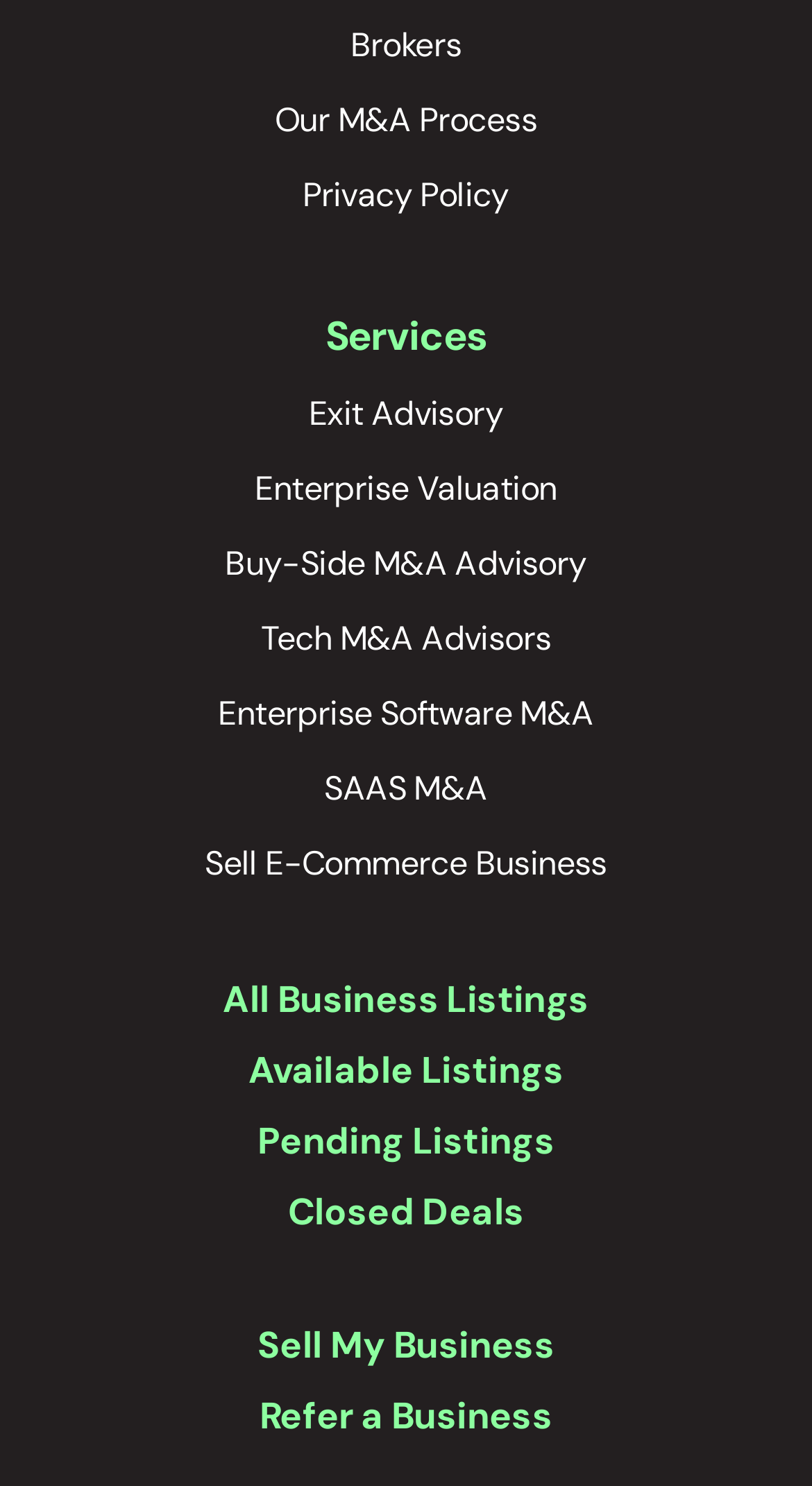Determine the bounding box coordinates of the element that should be clicked to execute the following command: "Sell My Business".

[0.317, 0.889, 0.683, 0.92]